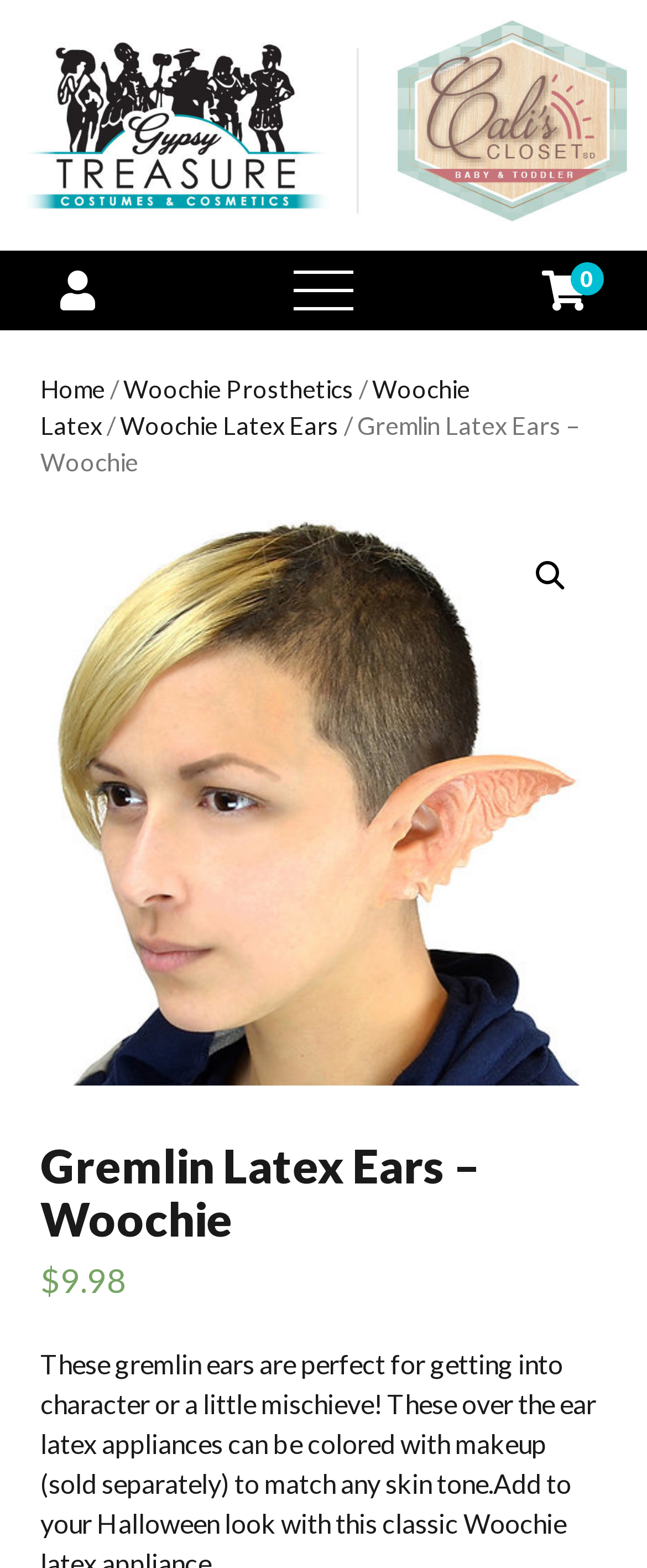Review the image closely and give a comprehensive answer to the question: What is the name of the website?

The name of the website can be found in the top-left corner of the webpage, where it says 'GYPSY TREASURE – COSTUMES & COSMETICS'.